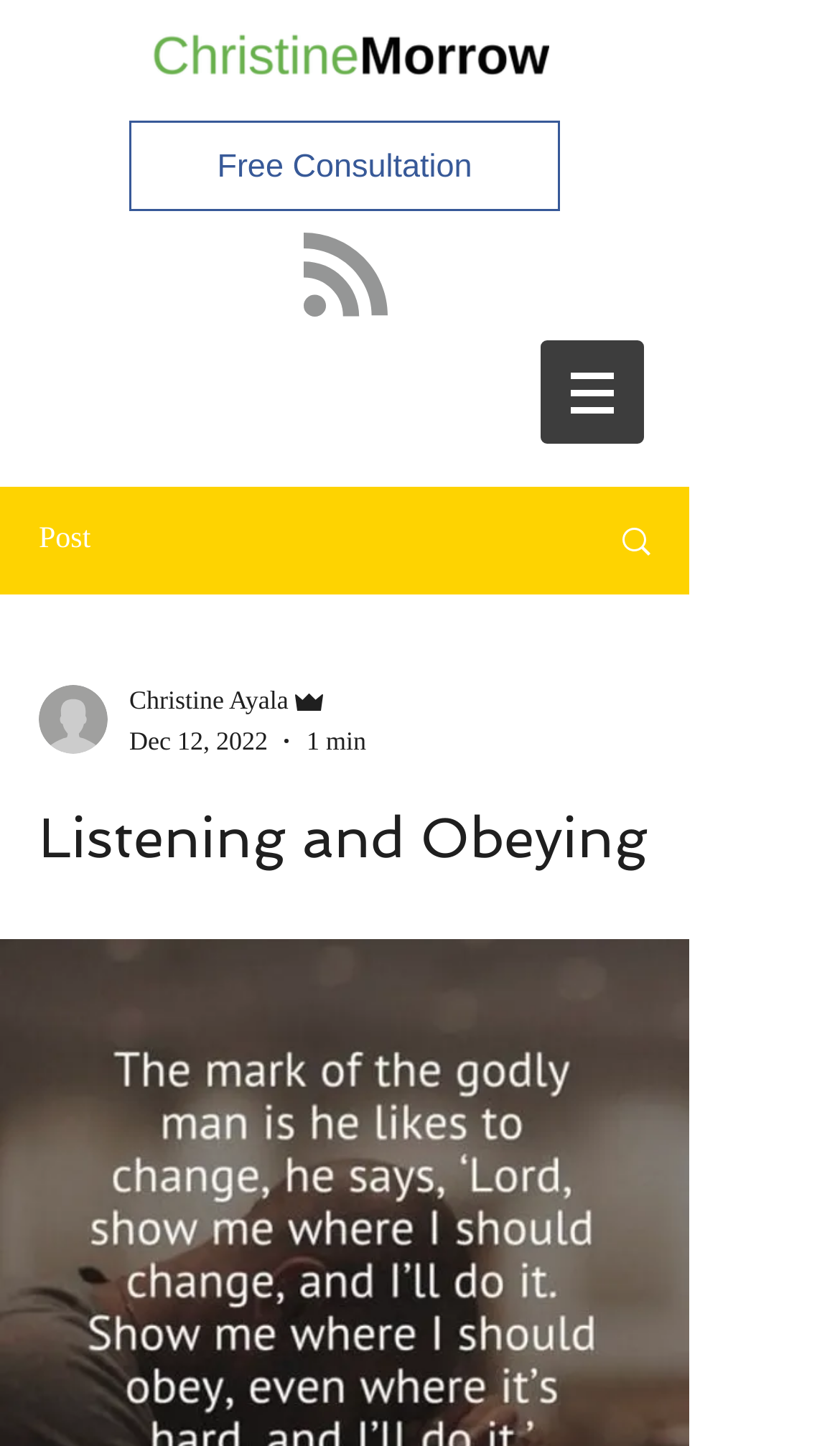Locate the UI element that matches the description Search in the webpage screenshot. Return the bounding box coordinates in the format (top-left x, top-left y, bottom-right x, bottom-right y), with values ranging from 0 to 1.

[0.695, 0.338, 0.818, 0.41]